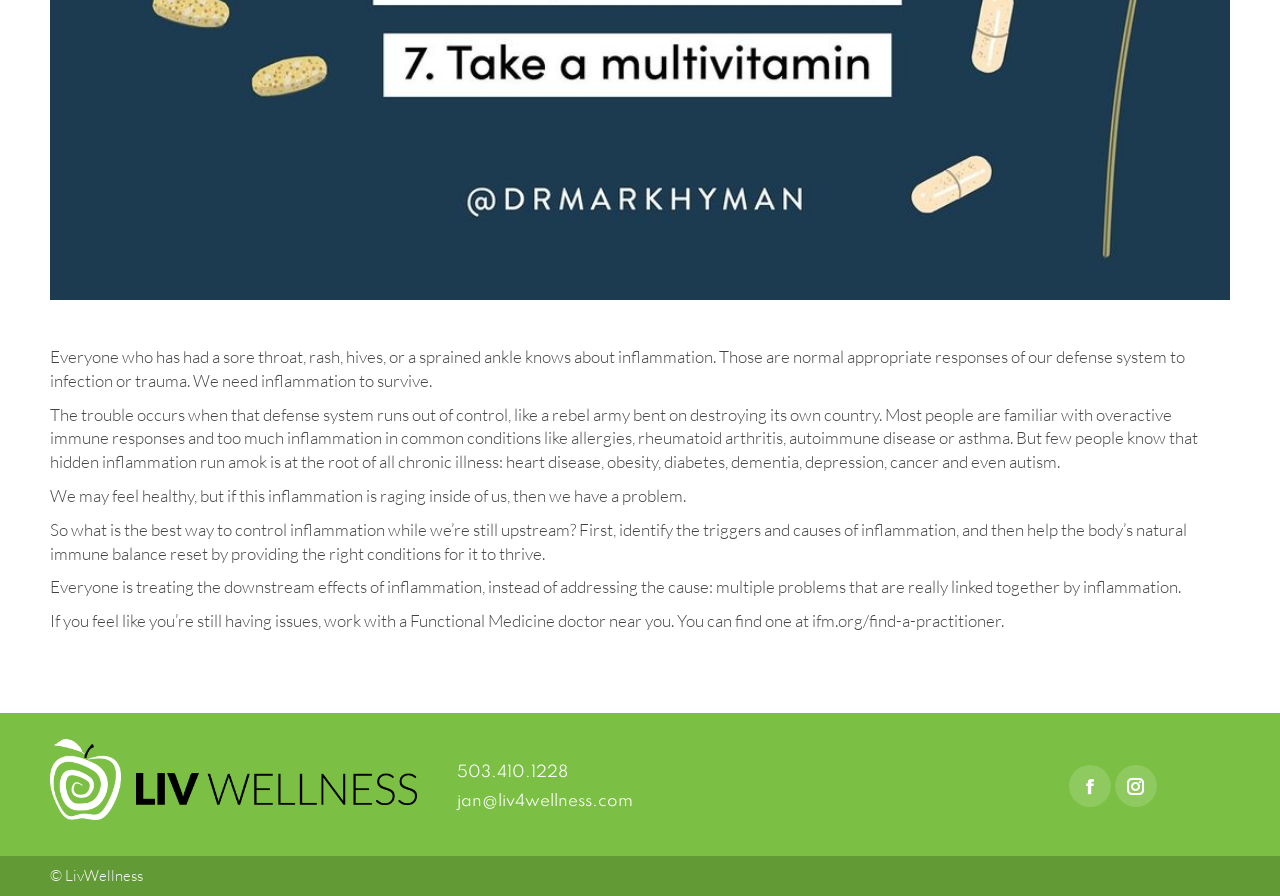What is the main topic of this webpage?
Look at the image and construct a detailed response to the question.

The main topic of this webpage is inflammation, which is discussed in detail through several paragraphs of text. The text explains what inflammation is, its importance, and how it can become a problem if it gets out of control.